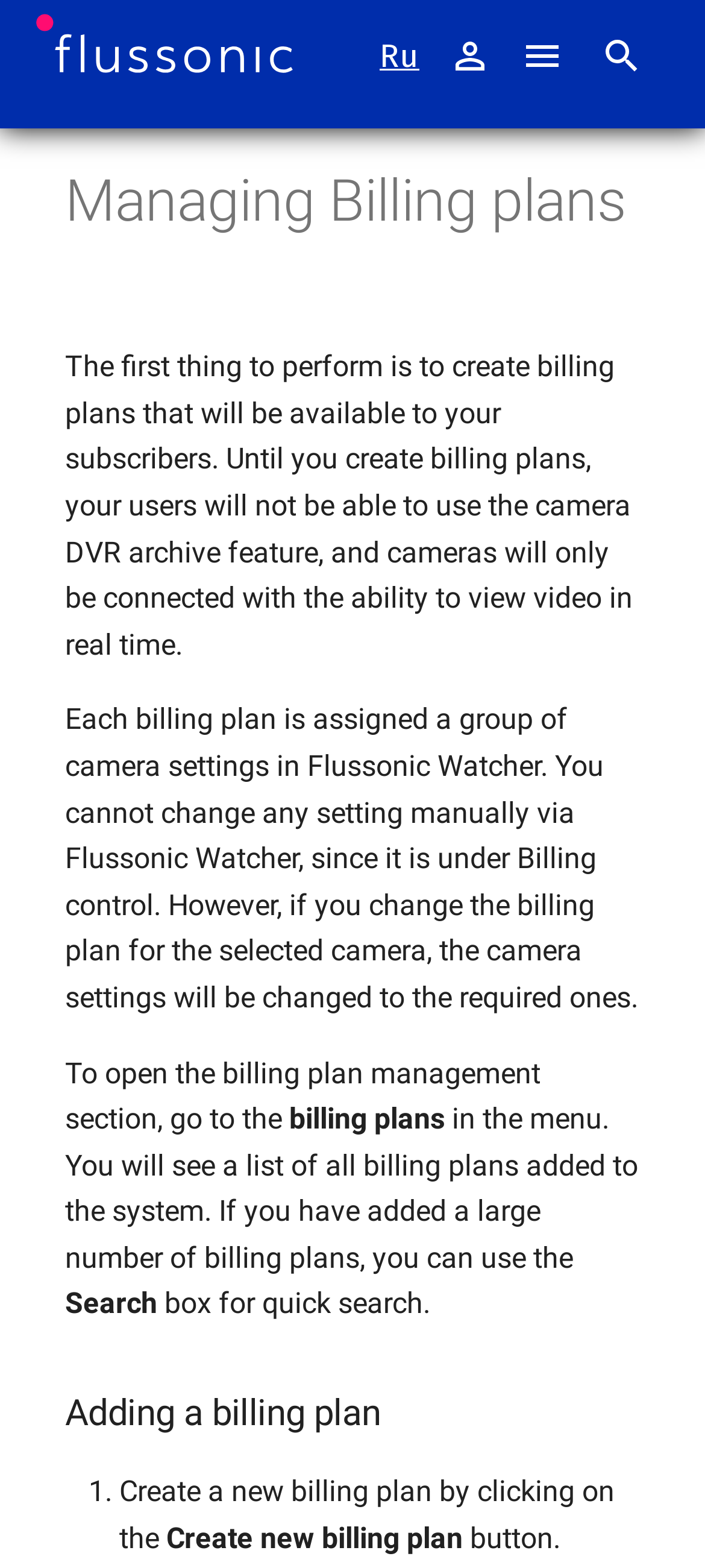How can you search for billing plans?
Offer a detailed and full explanation in response to the question.

The webpage provides a search box for quick search of billing plans. This is useful when a large number of billing plans have been added to the system.